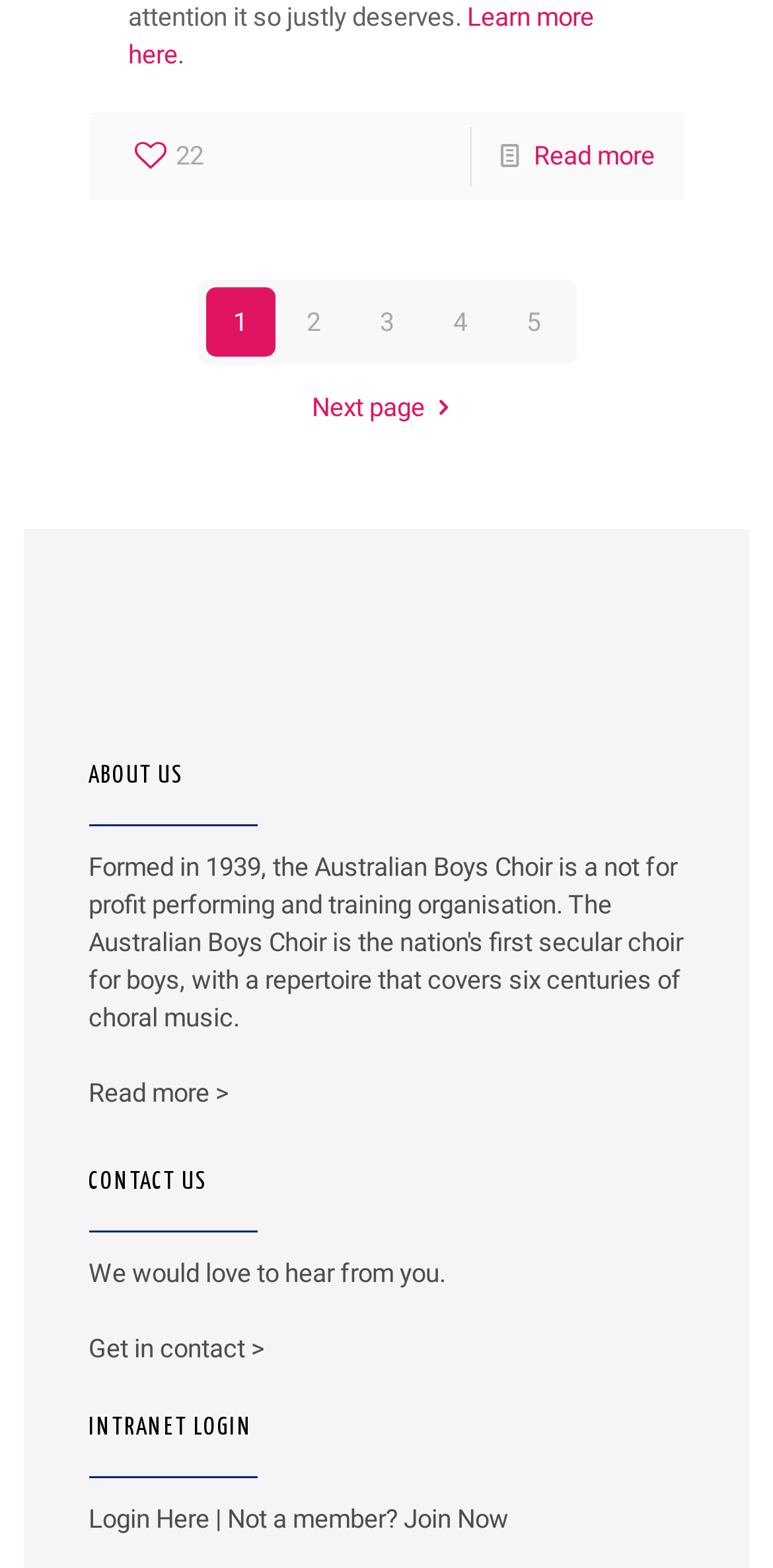Please look at the image and answer the question with a detailed explanation: What is the purpose of the 'Learn more here' link?

The 'Learn more here' link is likely a call-to-action button that allows users to access more information about a particular topic or service. Its purpose is to provide users with additional knowledge or resources.